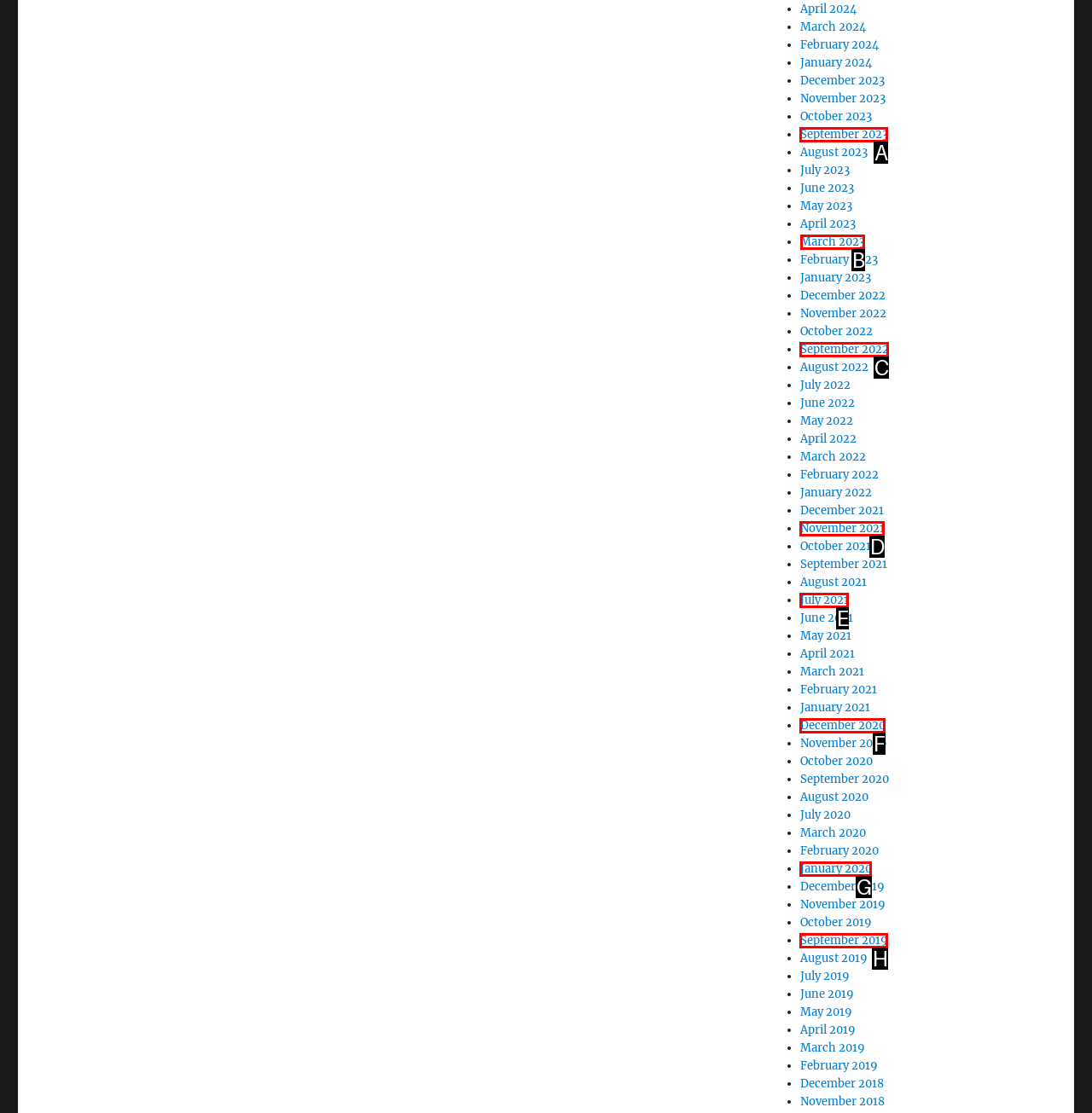Determine which HTML element to click to execute the following task: View March 2023 Answer with the letter of the selected option.

B